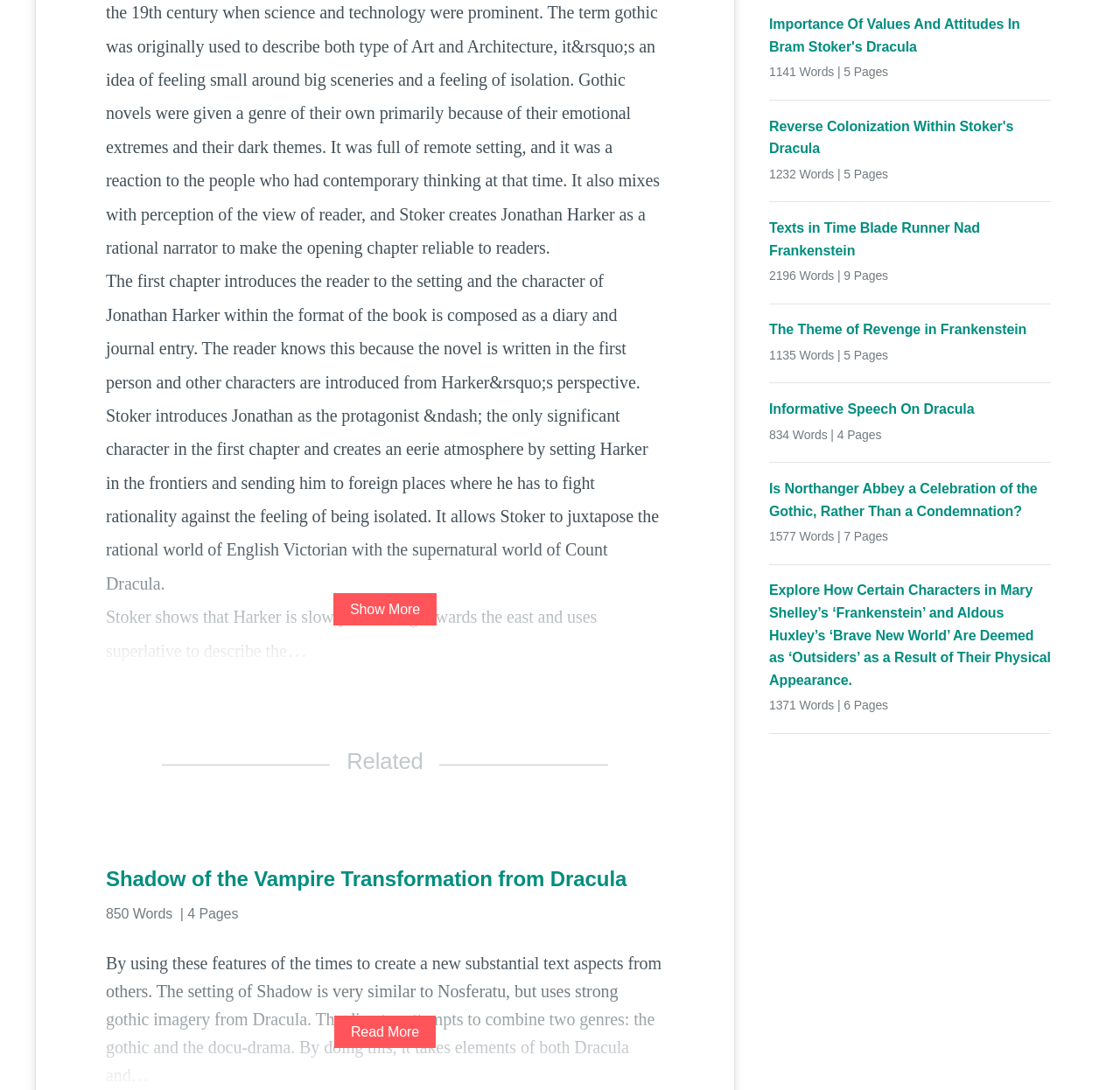Can you find the bounding box coordinates for the UI element given this description: "Read More"? Provide the coordinates as four float numbers between 0 and 1: [left, top, right, bottom].

[0.298, 0.932, 0.389, 0.962]